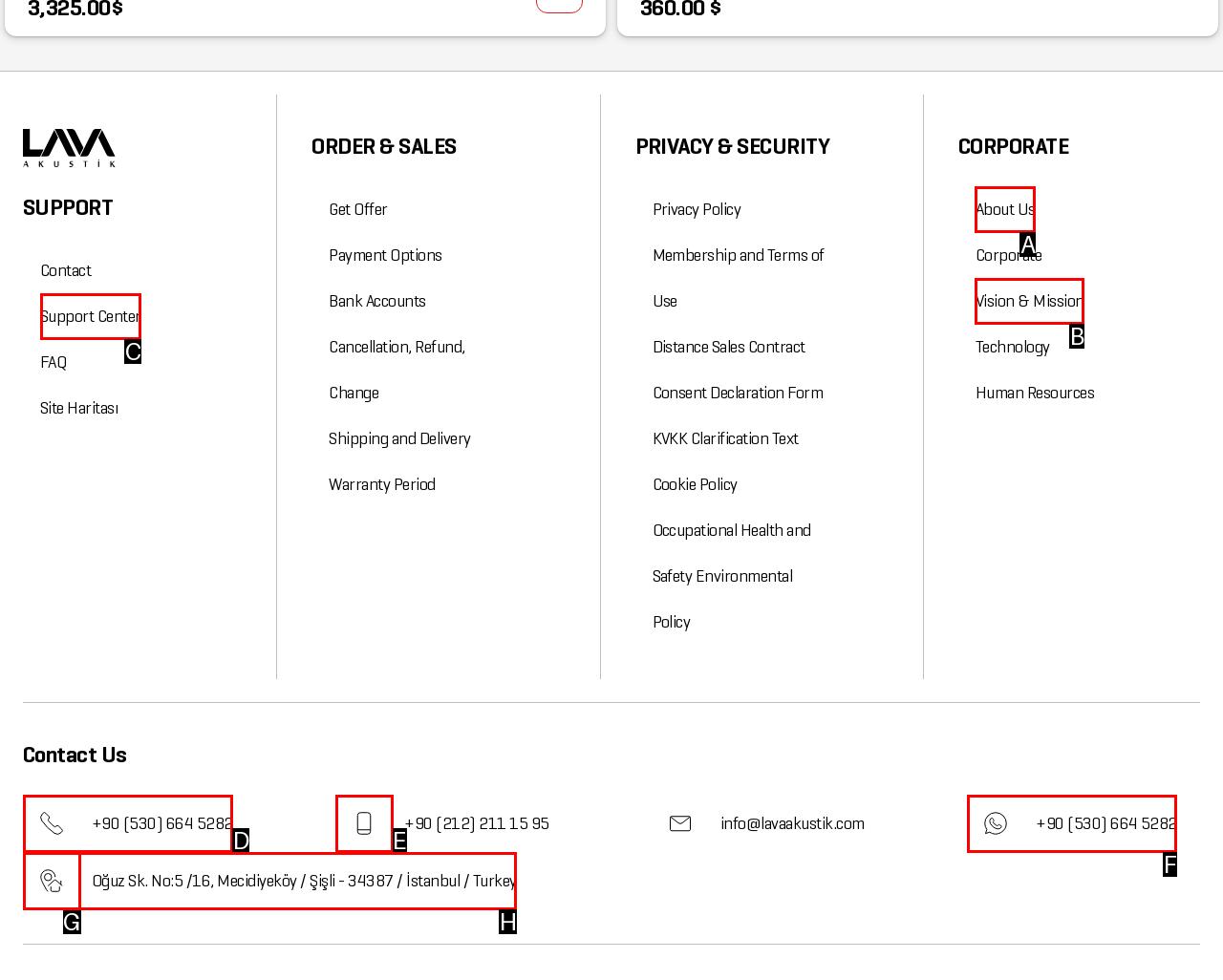Choose the option that aligns with the description: +90 (530) 664 5282
Respond with the letter of the chosen option directly.

D